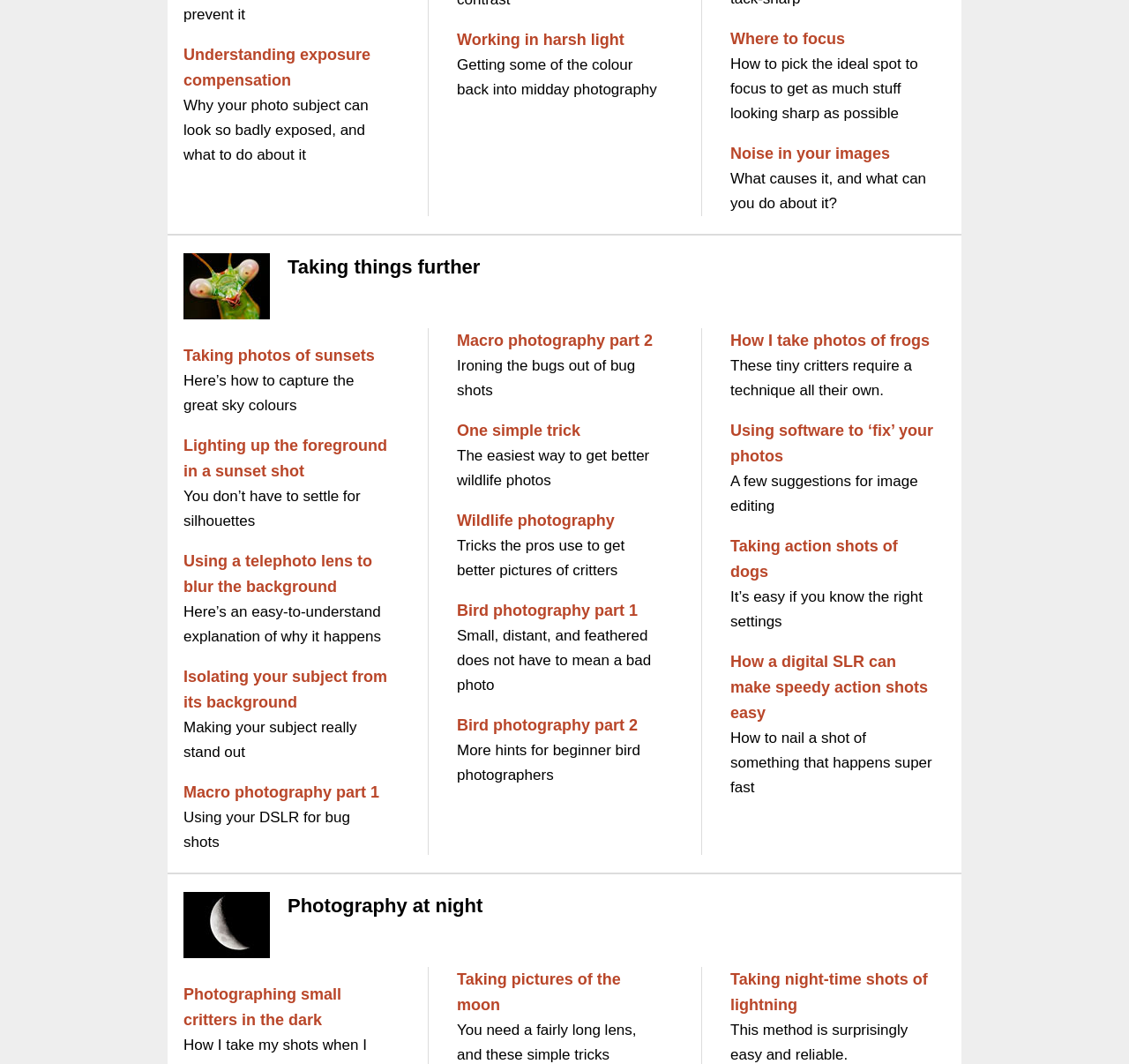Determine the bounding box coordinates of the target area to click to execute the following instruction: "Discover 'Photographing small critters in the dark'."

[0.162, 0.926, 0.302, 0.967]